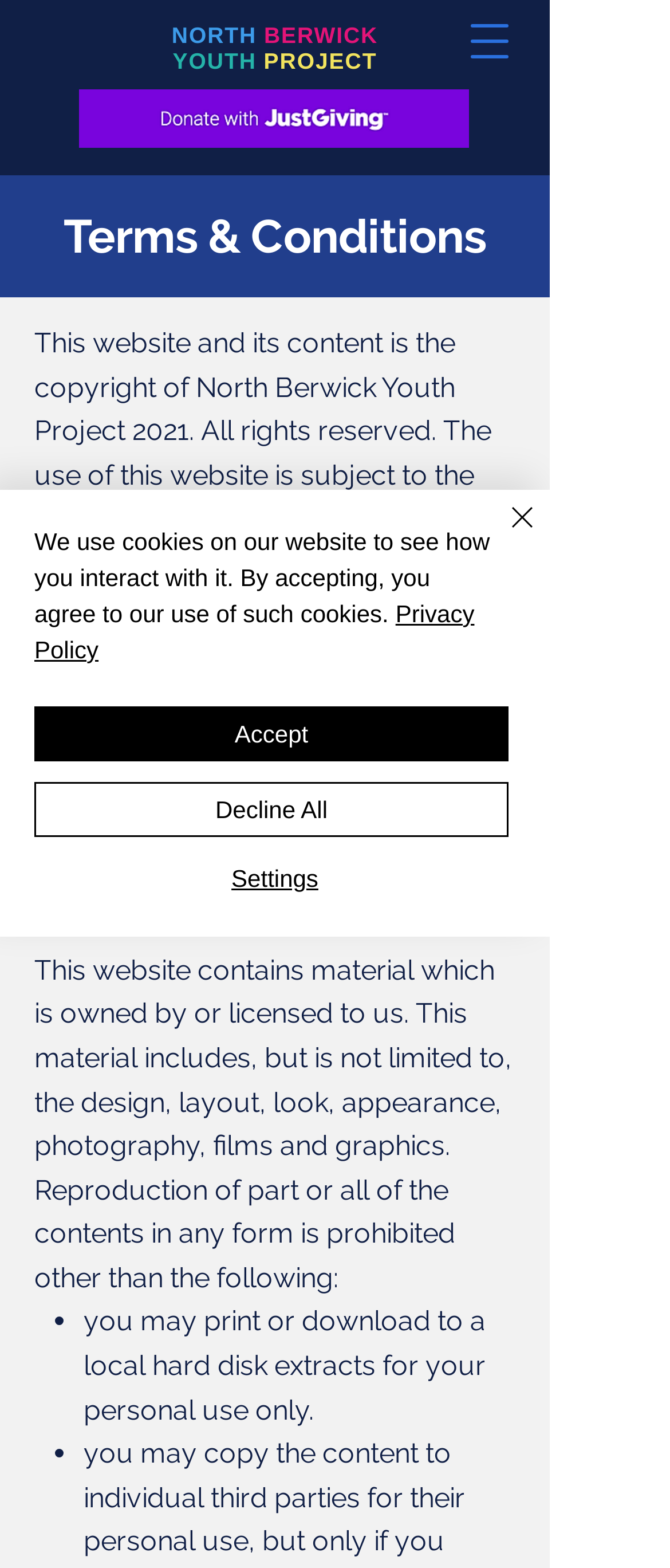Based on the image, provide a detailed response to the question:
What is prohibited on this website?

The answer can be found in the StaticText element with the text 'Reproduction of part or all of the contents in any form is prohibited other than the following:'